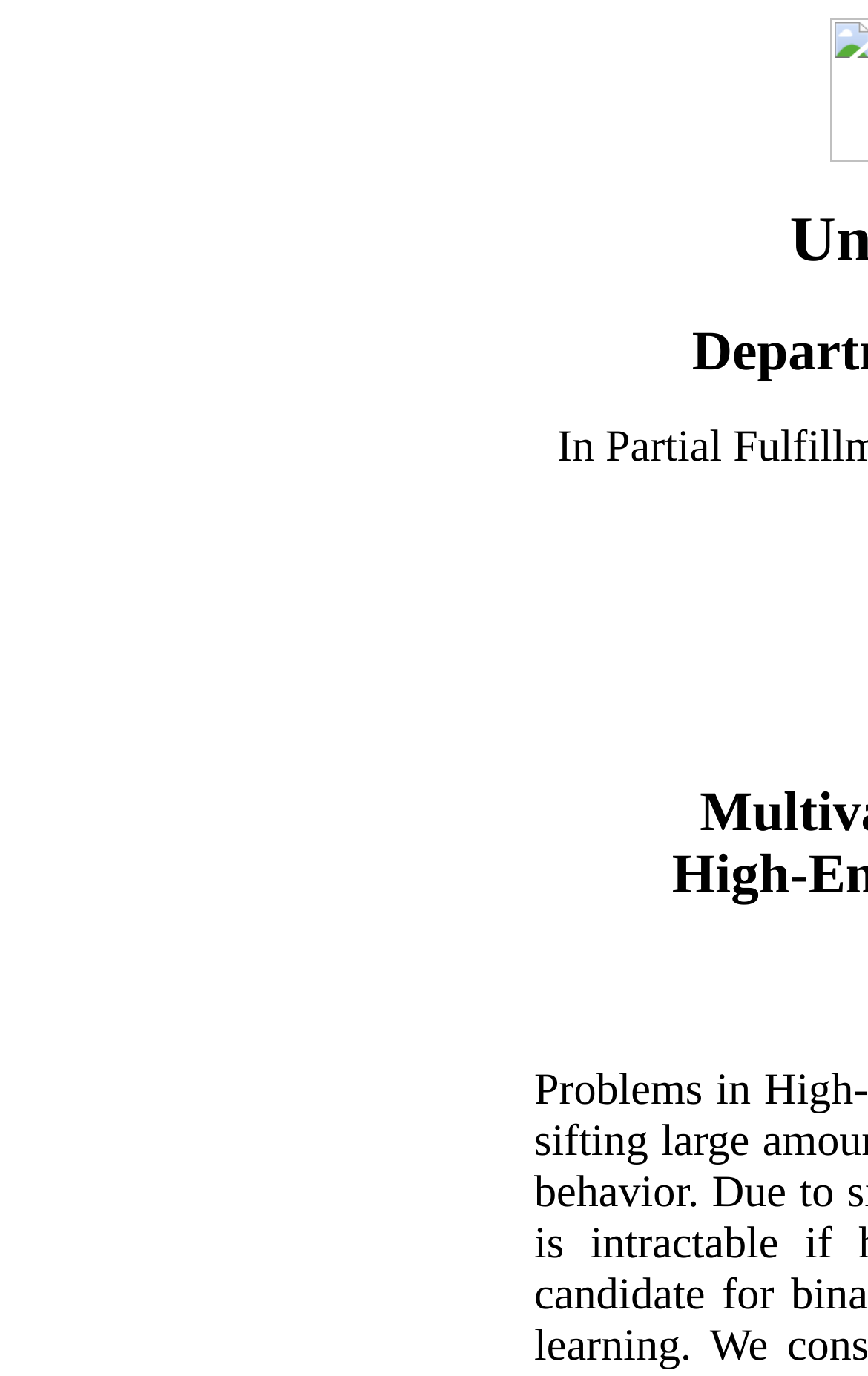Please identify the primary heading of the webpage and give its text content.

University of Houston